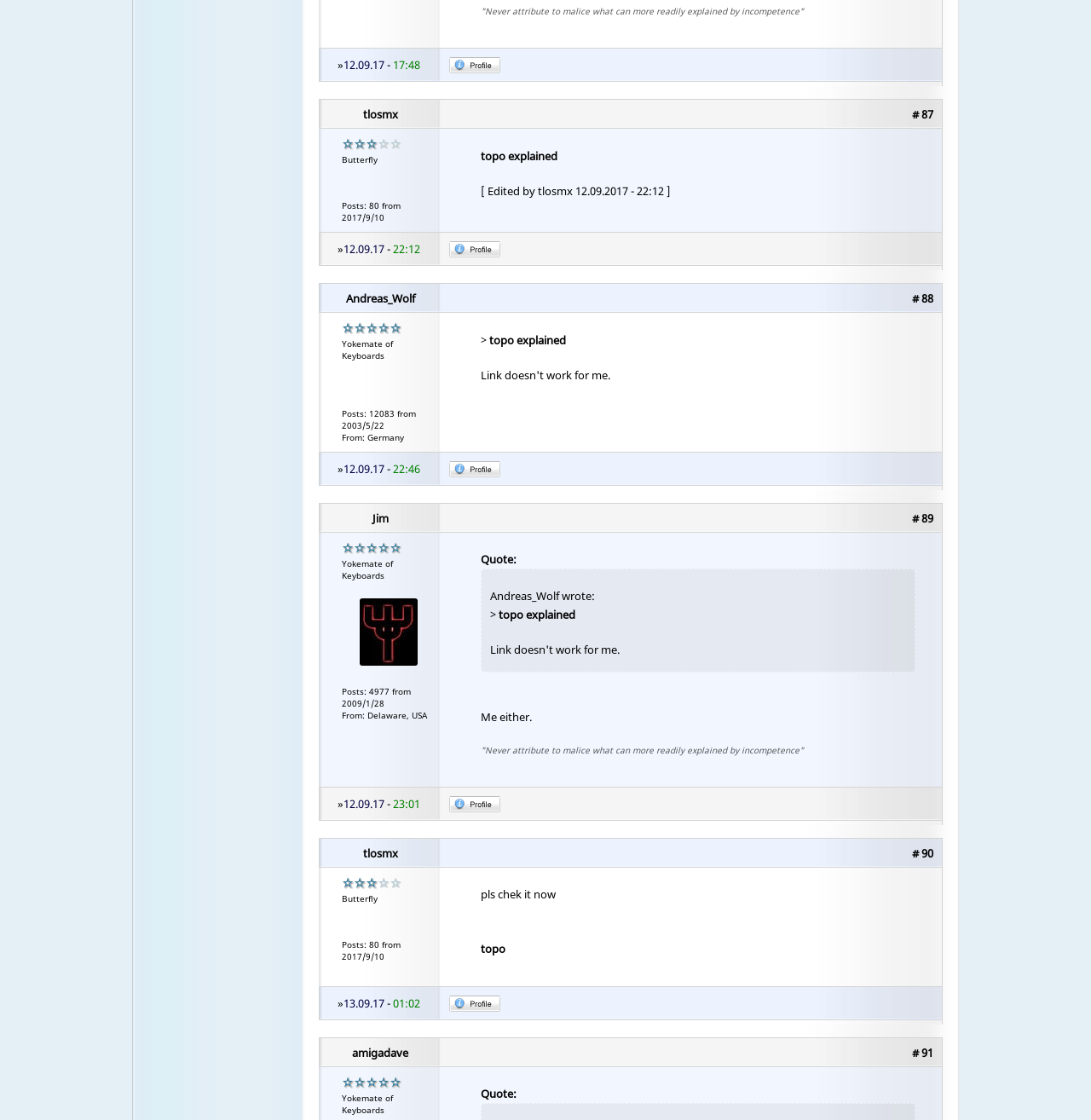Determine the bounding box of the UI element mentioned here: "# 91". The coordinates must be in the format [left, top, right, bottom] with values ranging from 0 to 1.

[0.836, 0.933, 0.855, 0.947]